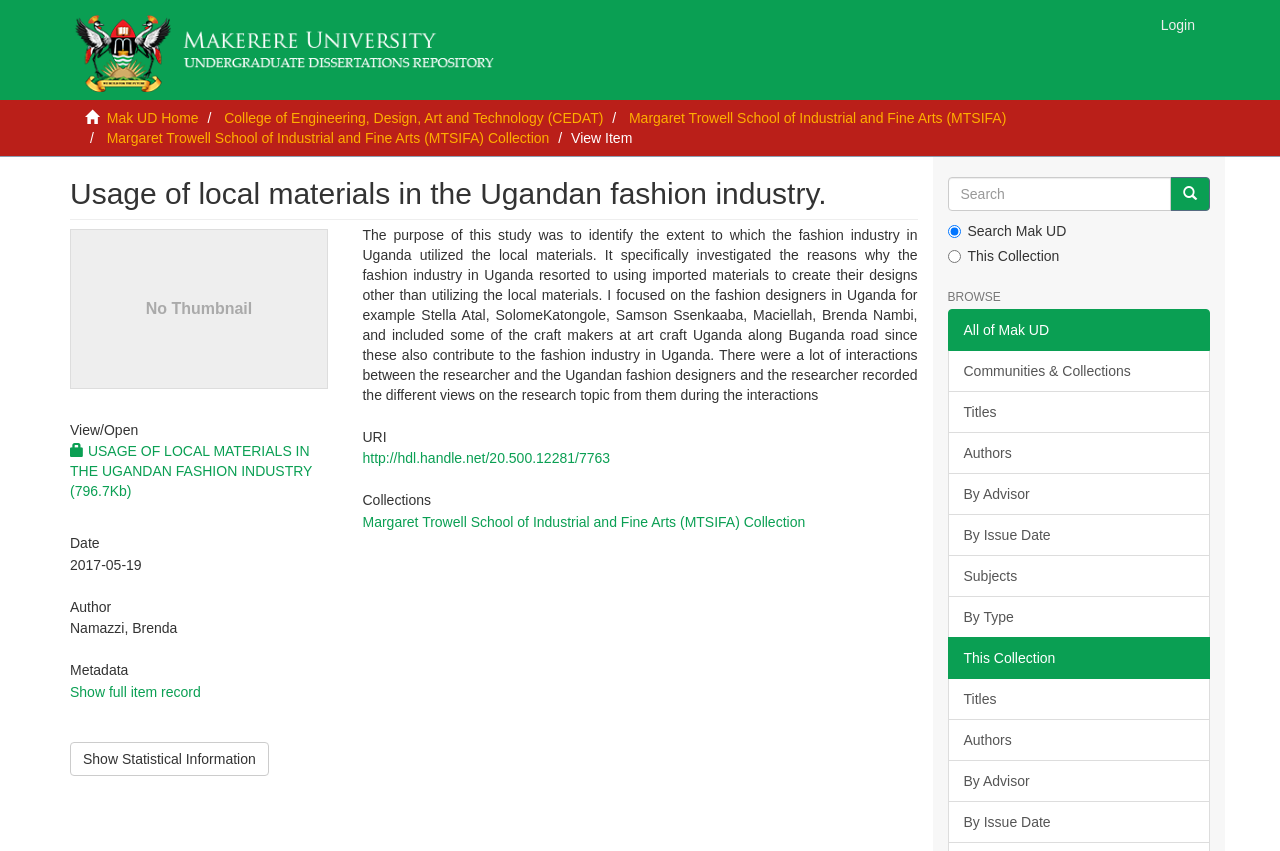Using the elements shown in the image, answer the question comprehensively: What is the title of the research study?

The title of the research study can be found in the heading element with the text 'Usage of local materials in the Ugandan fashion industry.' which is located at the top of the webpage.